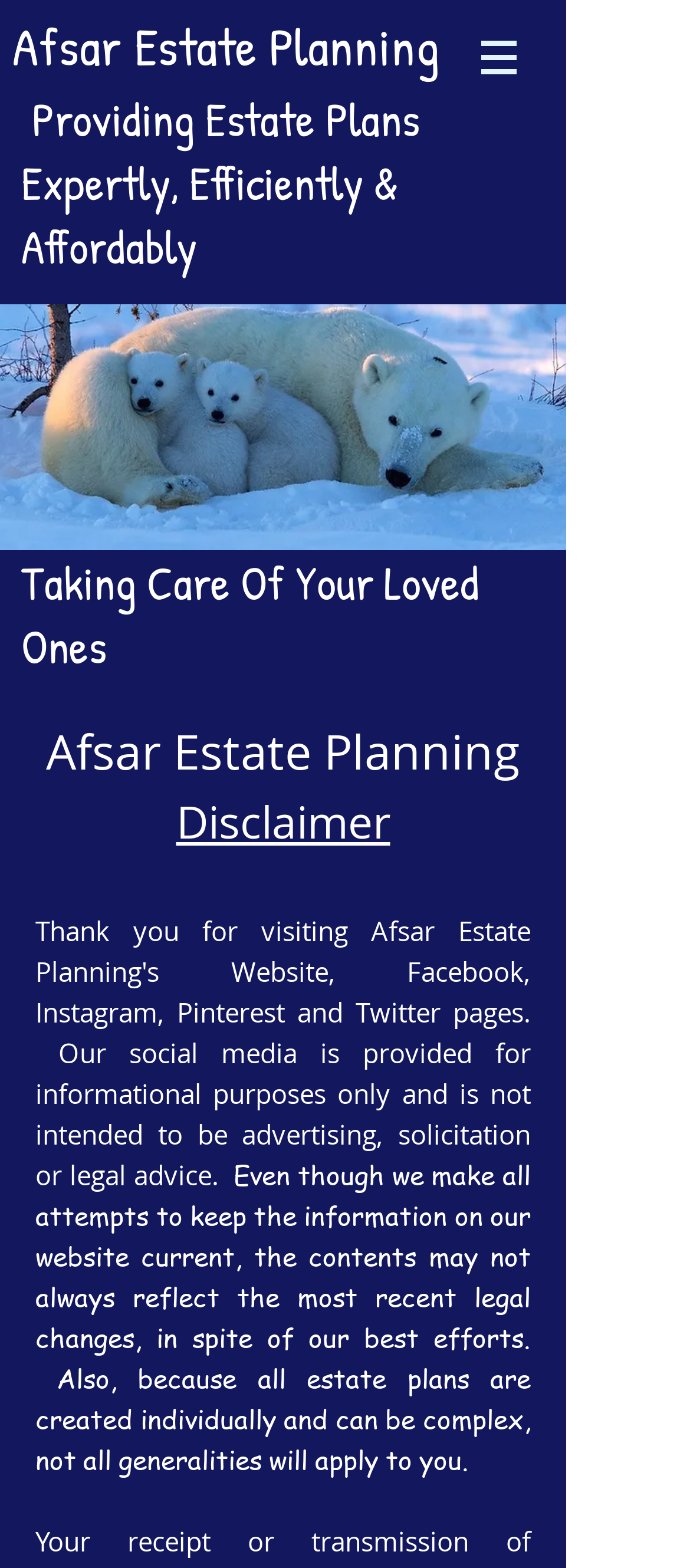Extract the bounding box coordinates for the described element: "Afsar Estate Planning". The coordinates should be represented as four float numbers between 0 and 1: [left, top, right, bottom].

[0.018, 0.007, 0.636, 0.052]